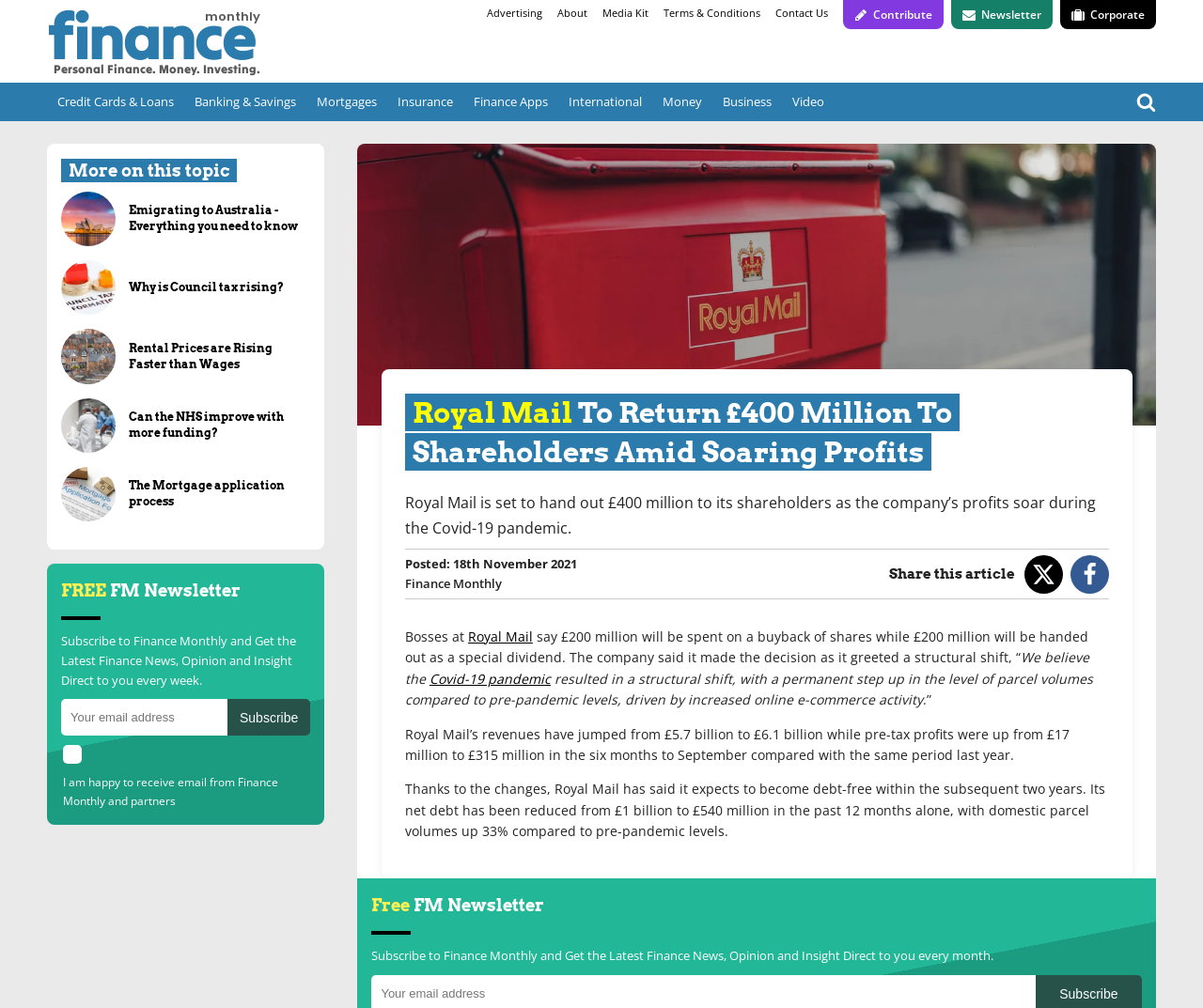How much has domestic parcel volumes increased compared to pre-pandemic levels? Please answer the question using a single word or phrase based on the image.

33%